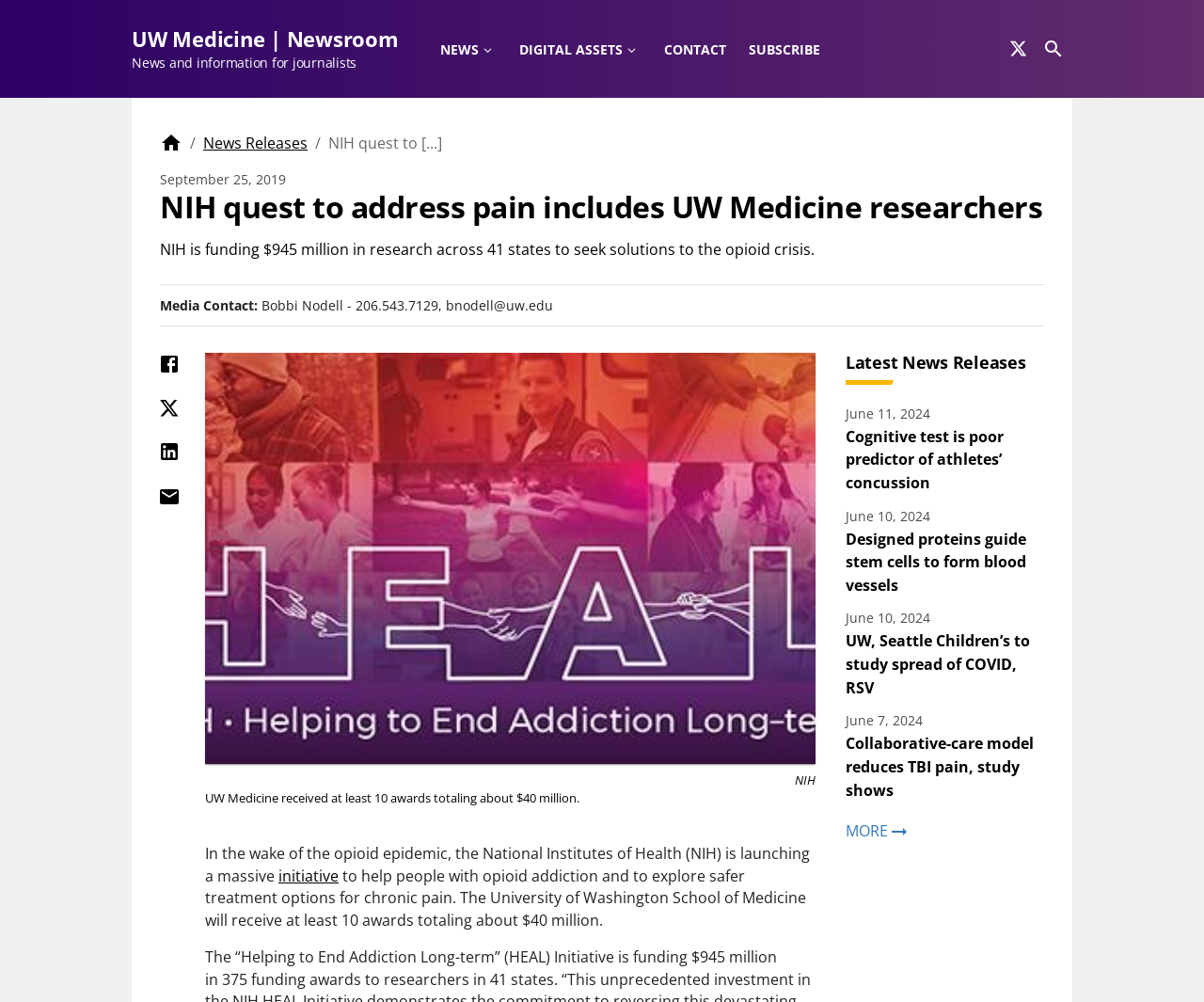Given the webpage screenshot and the description, determine the bounding box coordinates (top-left x, top-left y, bottom-right x, bottom-right y) that define the location of the UI element matching this description: Digital Assets

[0.422, 0.04, 0.542, 0.058]